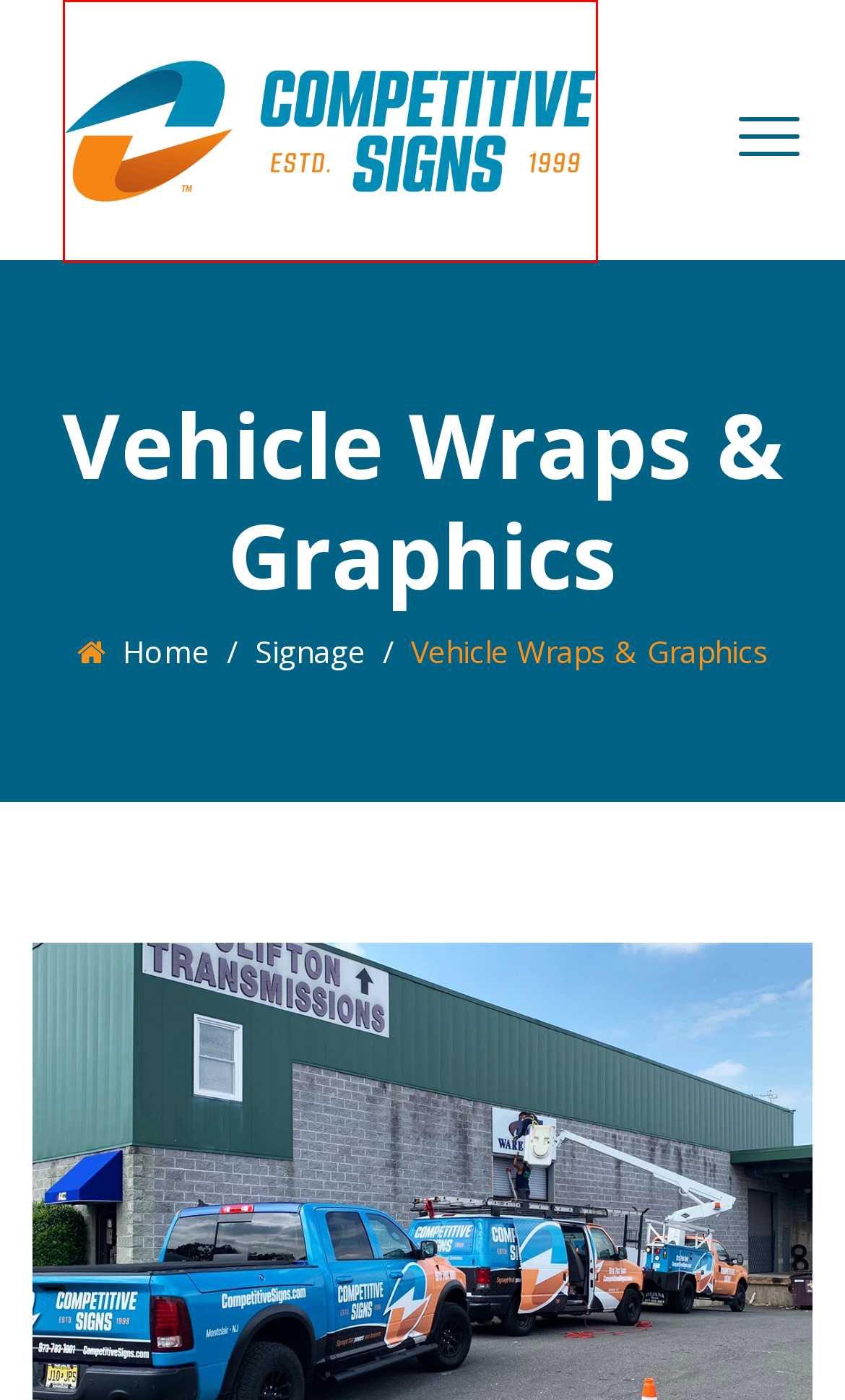You have a screenshot of a webpage with a red rectangle bounding box. Identify the best webpage description that corresponds to the new webpage after clicking the element within the red bounding box. Here are the candidates:
A. The Best Shop Signage in Montclair and Clifton | Get yours now!
B. Wall Murals Designs | Competitive Signs
C. Importance of Well Designed Custom Vehicle Wraps
D. Yard Sale Signs | Competitive Signs
E. Signage Archives - Competitive Signs
F. Blog | Competitive Signs
G. Get ADA Sign at Best Price in New Jersey | Custom ADA Signs
H. Winter Enclosures & Vestibules For Restaurant Entrances

A